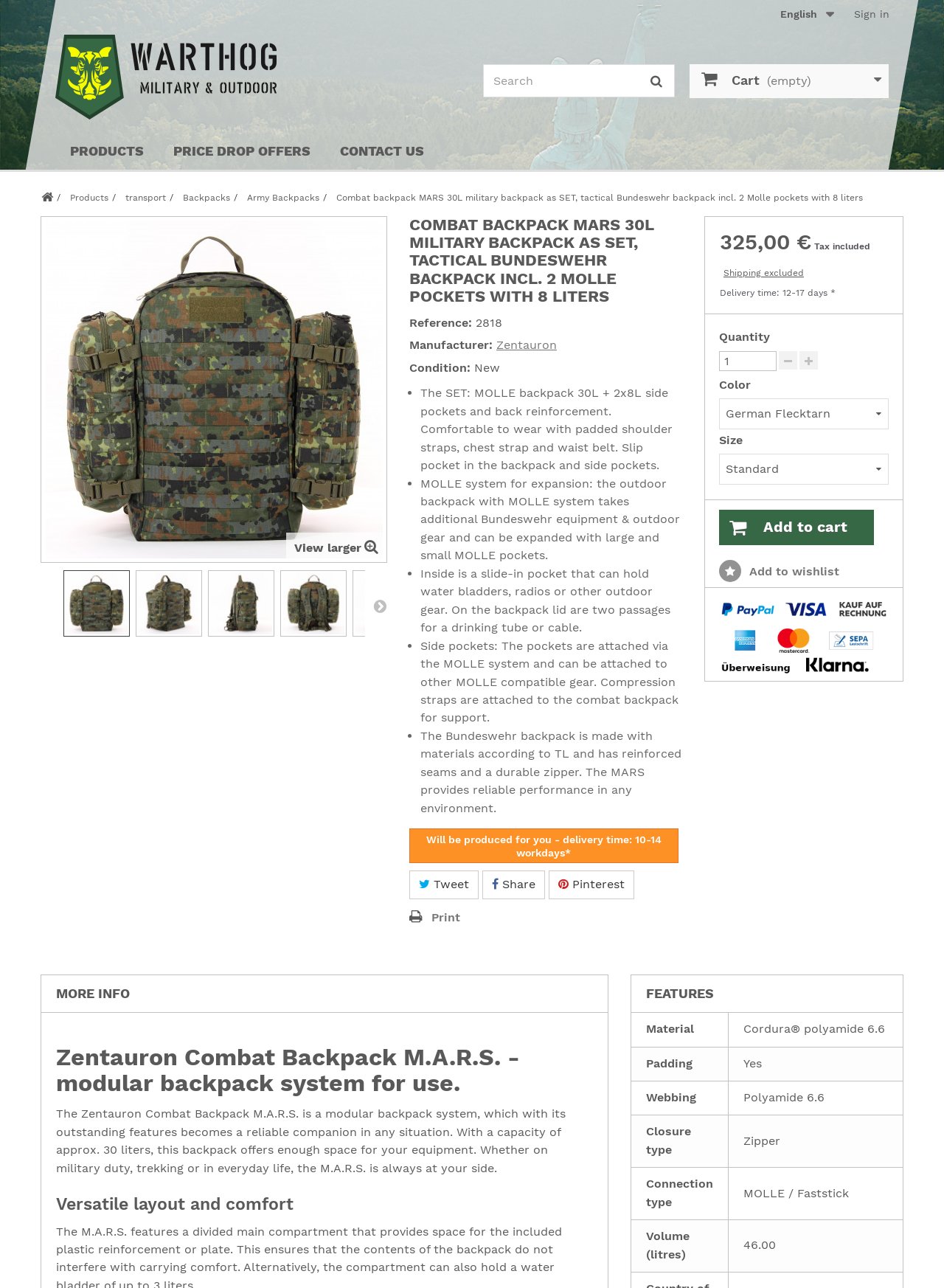Identify the bounding box coordinates of the clickable region to carry out the given instruction: "Search for products".

[0.512, 0.05, 0.715, 0.076]